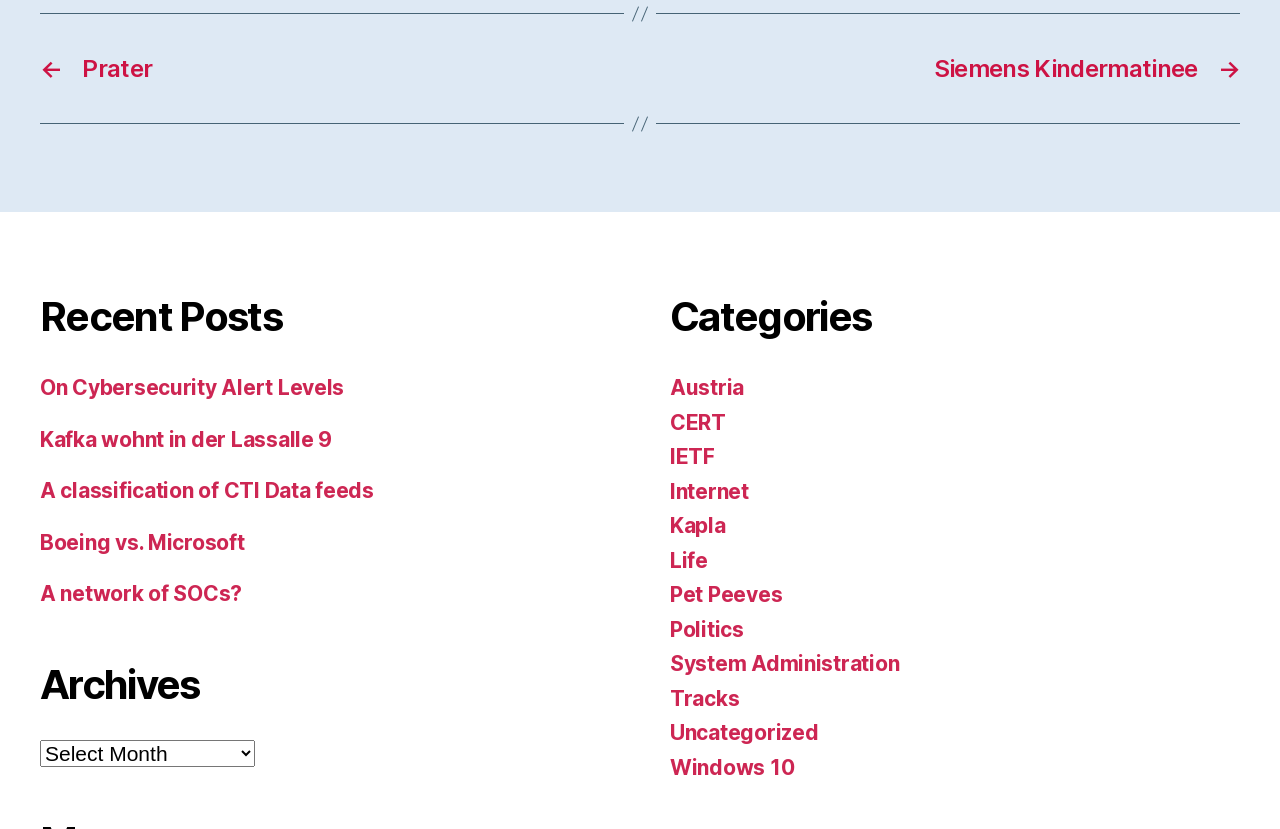Identify the bounding box coordinates for the UI element described by the following text: "A network of SOCs?". Provide the coordinates as four float numbers between 0 and 1, in the format [left, top, right, bottom].

[0.031, 0.701, 0.189, 0.731]